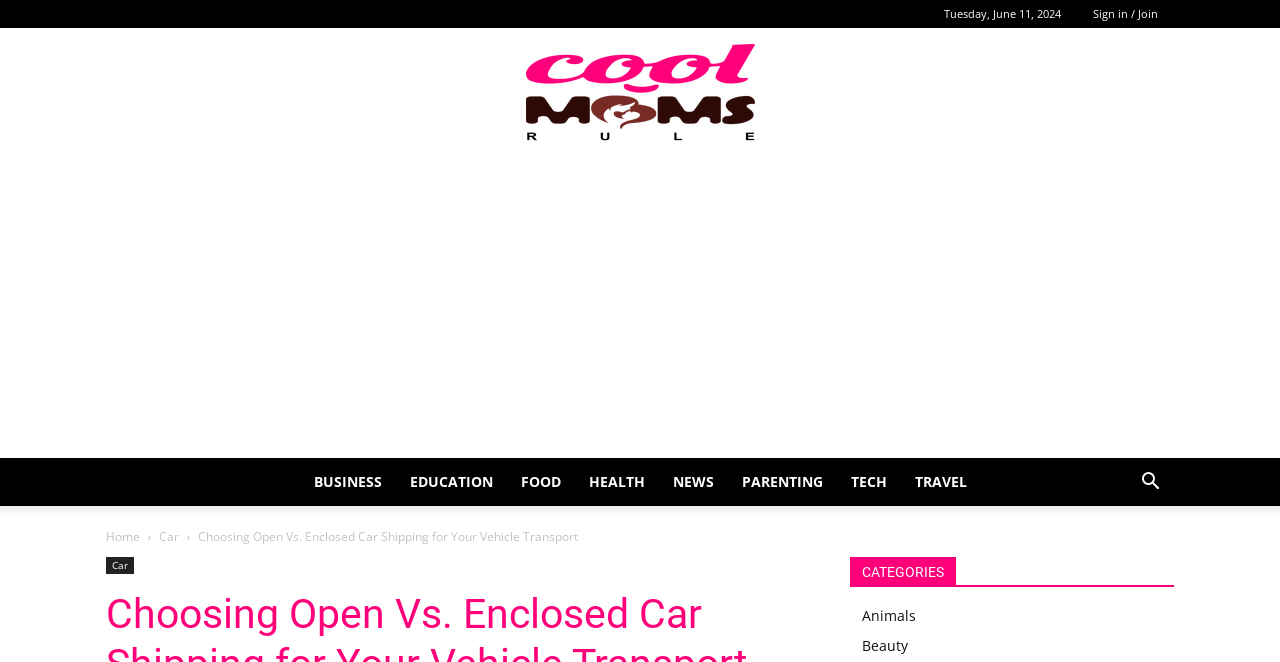What is the topic of the main content?
From the image, respond with a single word or phrase.

Car shipping